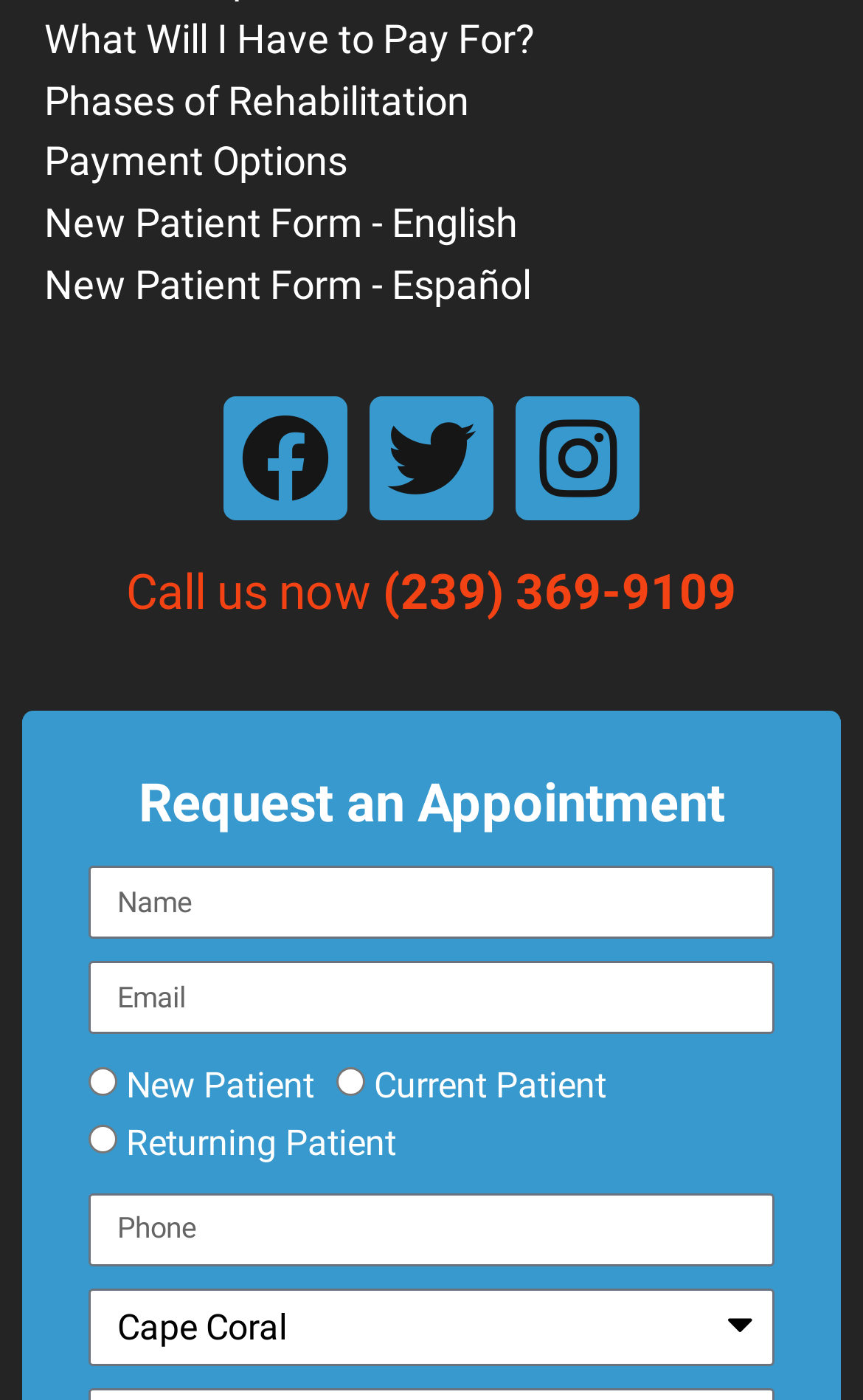Determine the bounding box coordinates for the UI element matching this description: "Forums and Events".

None